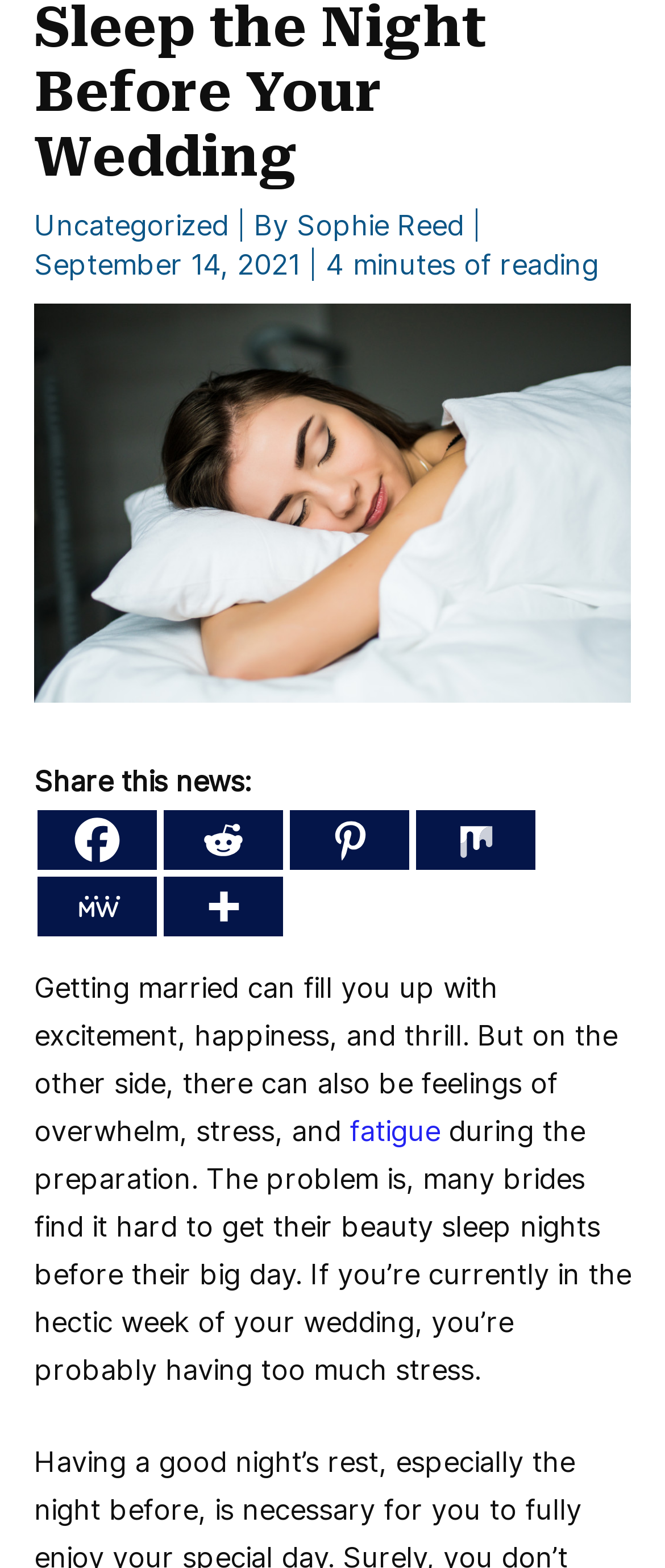Using the provided description: "fatigue", find the bounding box coordinates of the corresponding UI element. The output should be four float numbers between 0 and 1, in the format [left, top, right, bottom].

[0.526, 0.71, 0.662, 0.732]